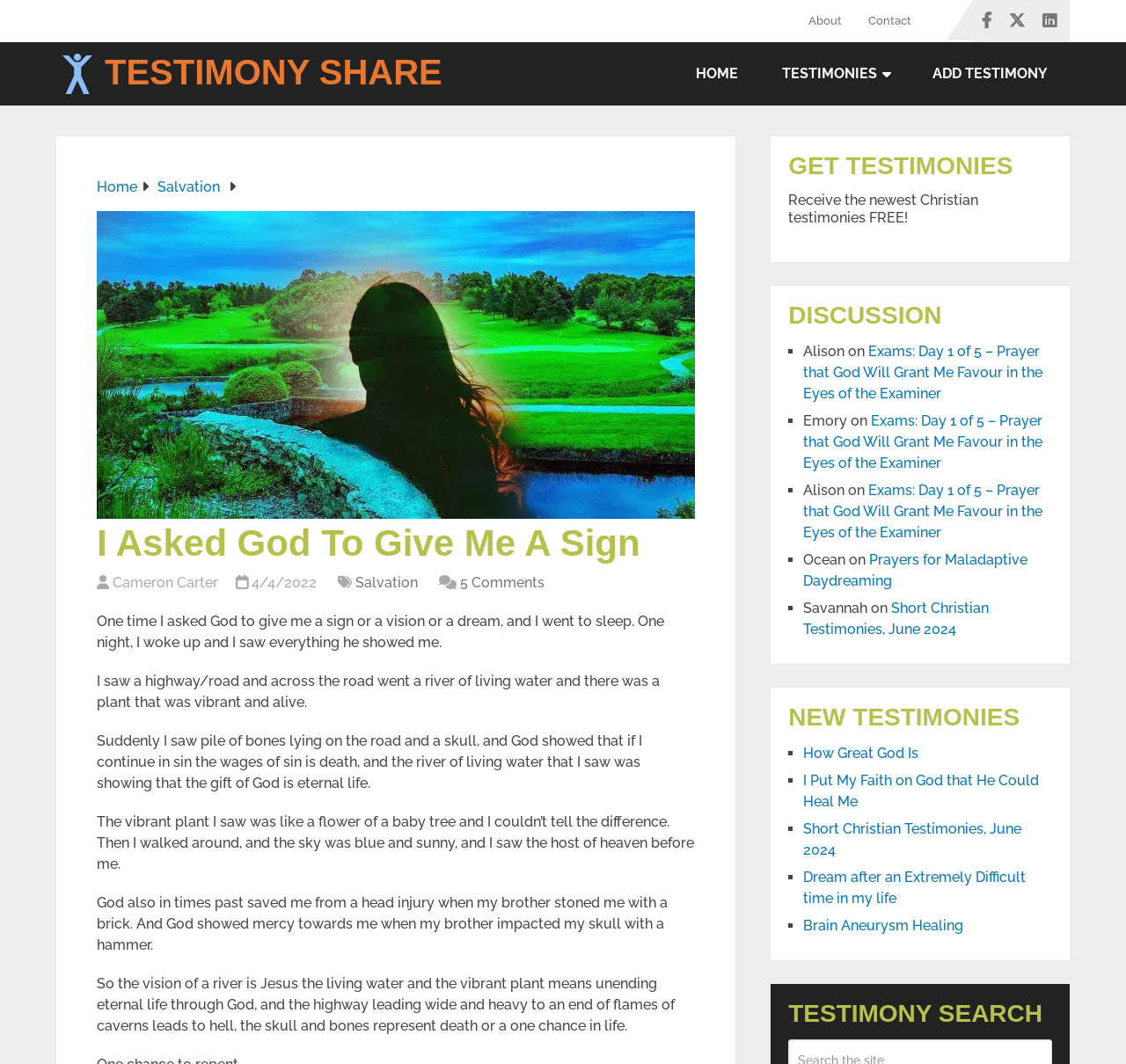Identify the bounding box coordinates of the HTML element based on this description: "Short Christian Testimonies, June 2024".

[0.713, 0.771, 0.907, 0.807]